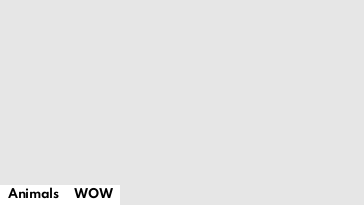With reference to the image, please provide a detailed answer to the following question: What type of content is the article categorized under?

The article is categorized under 'Animals' and 'WOW' as indicated by the links alongside the image, suggesting that the content is related to animals and is astonishing or intriguing in nature.